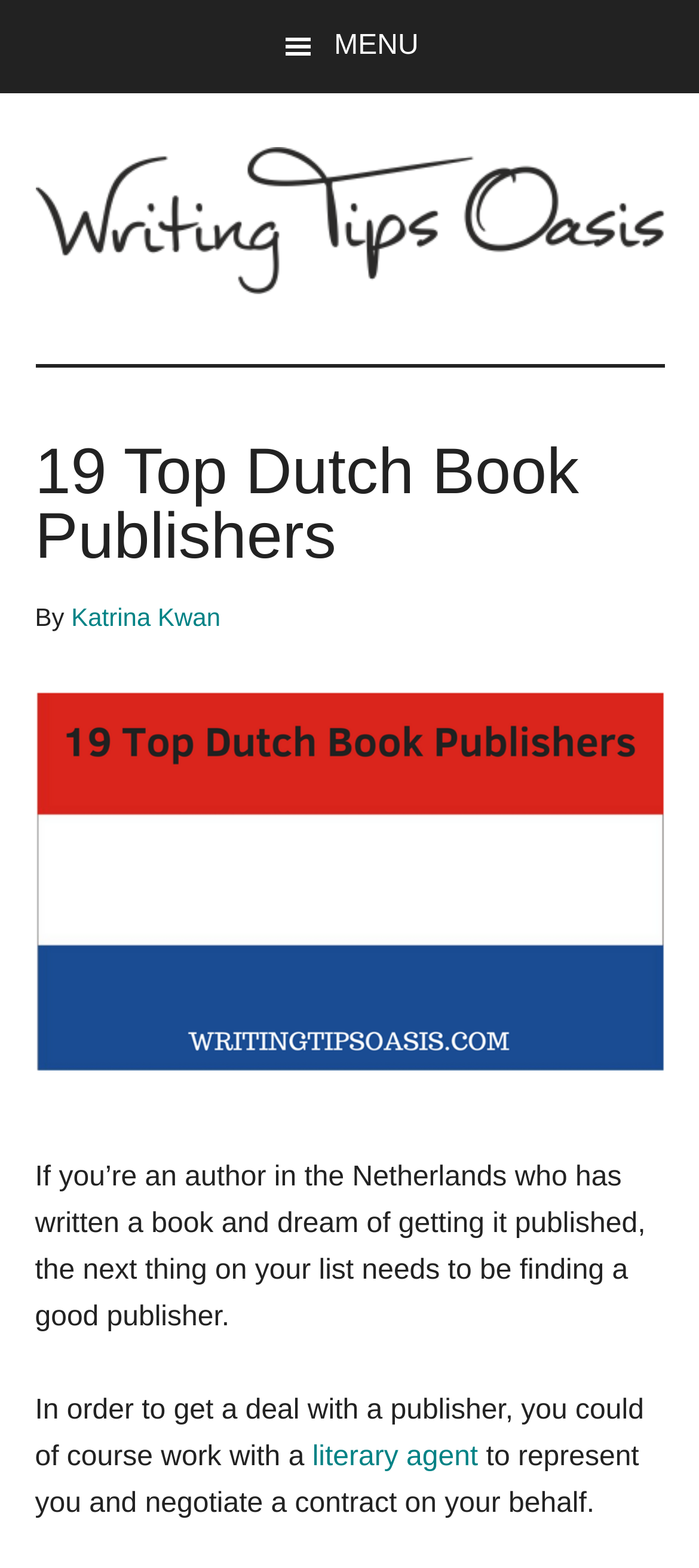Please provide a brief answer to the following inquiry using a single word or phrase:
What is an alternative to finding a publisher?

Working with a literary agent